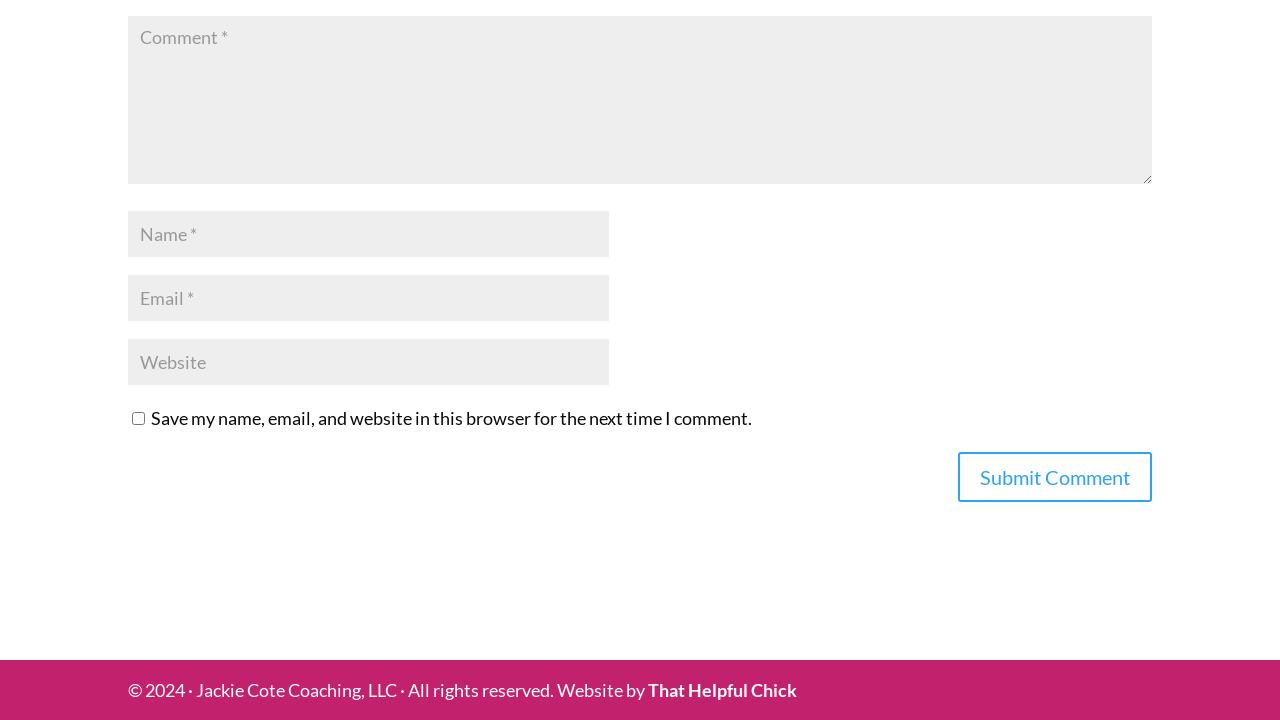Extract the bounding box coordinates of the UI element described: "input value="Website" name="url"". Provide the coordinates in the format [left, top, right, bottom] with values ranging from 0 to 1.

[0.1, 0.471, 0.476, 0.535]